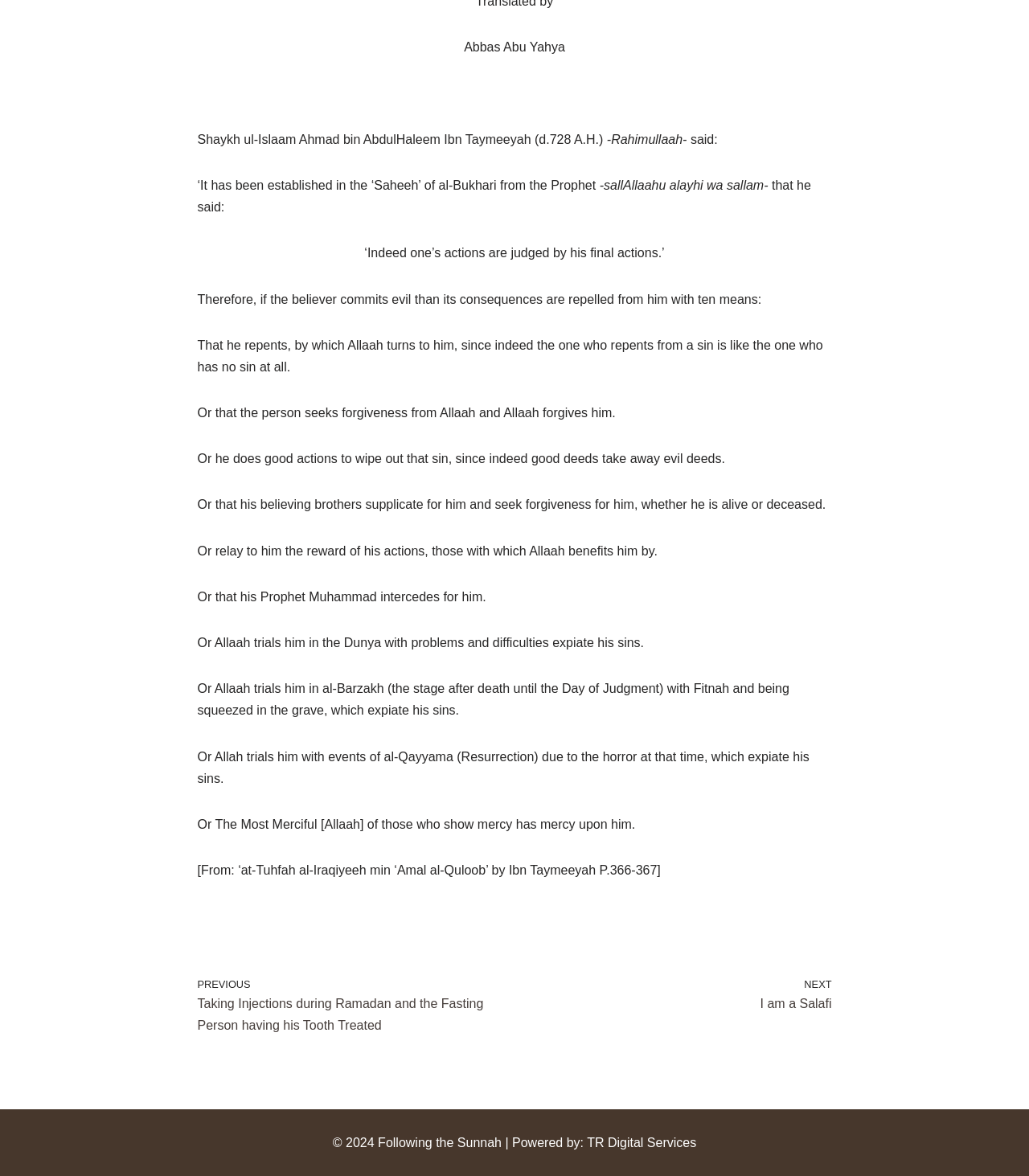Identify the coordinates of the bounding box for the element described below: "TR Digital Services". Return the coordinates as four float numbers between 0 and 1: [left, top, right, bottom].

[0.57, 0.966, 0.677, 0.977]